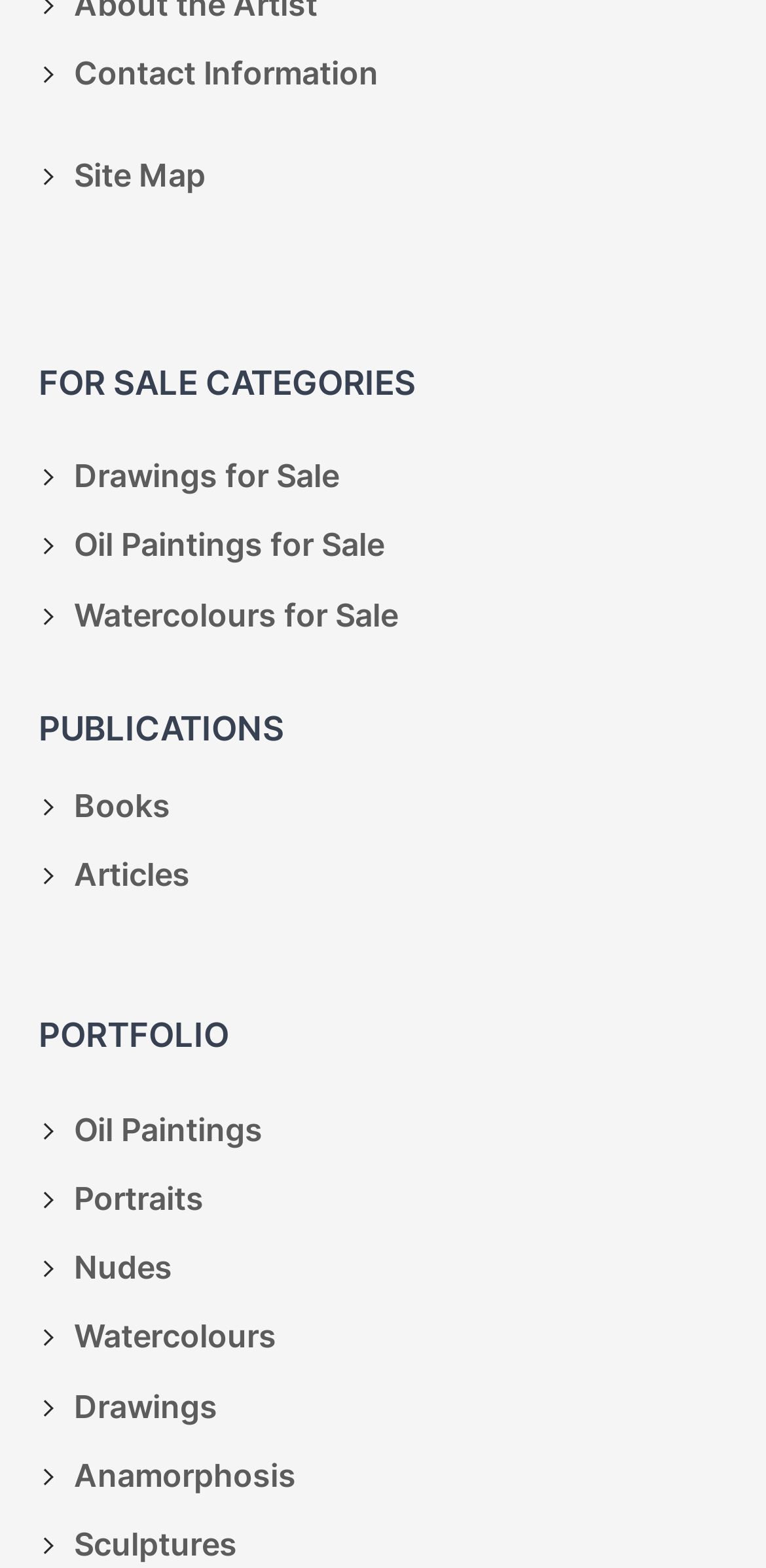Locate the bounding box coordinates of the segment that needs to be clicked to meet this instruction: "Learn about anamorphosis".

[0.096, 0.924, 0.386, 0.958]